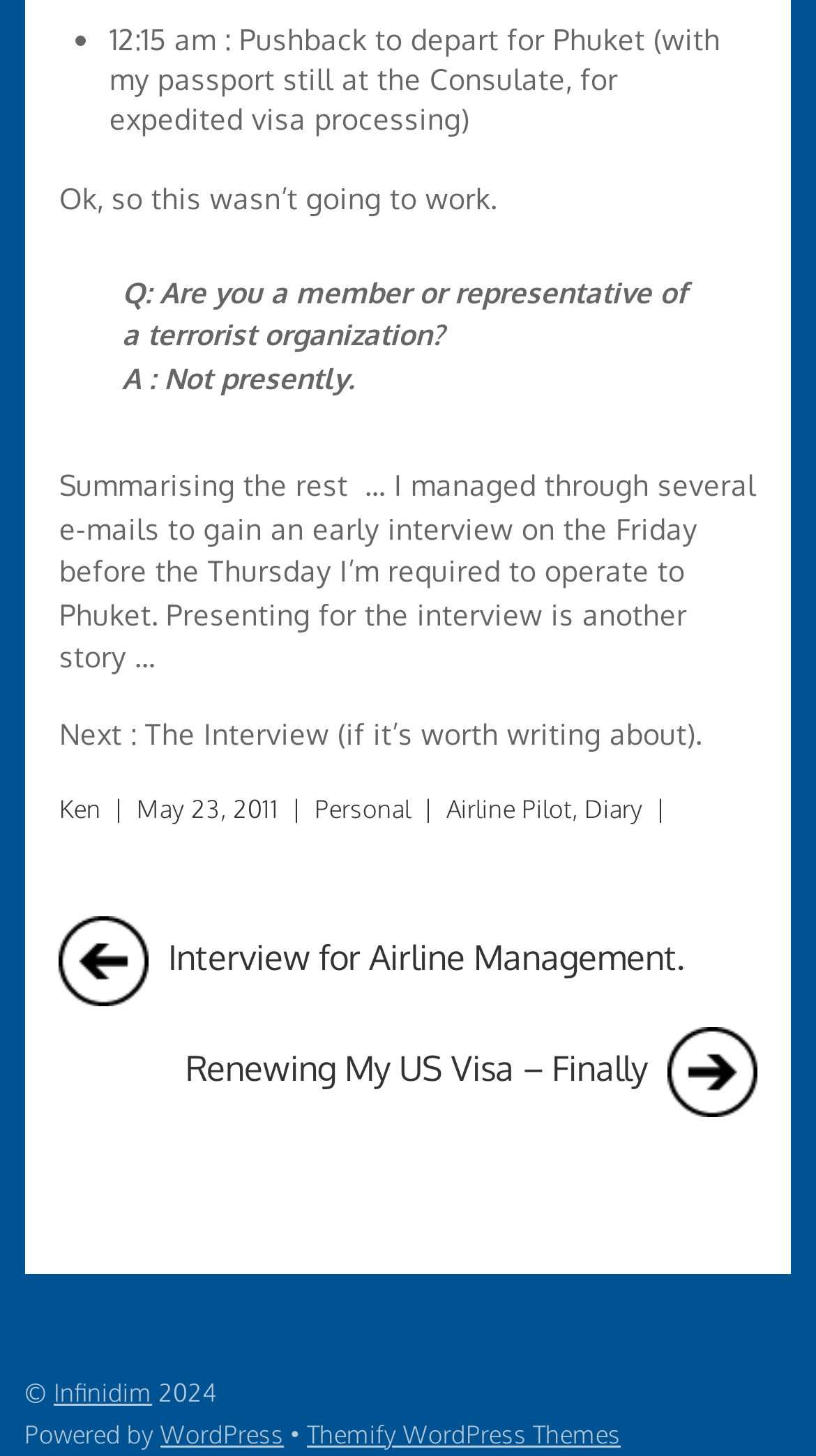Find the bounding box coordinates of the element's region that should be clicked in order to follow the given instruction: "Click on the link to view the diary". The coordinates should consist of four float numbers between 0 and 1, i.e., [left, top, right, bottom].

[0.716, 0.545, 0.788, 0.567]